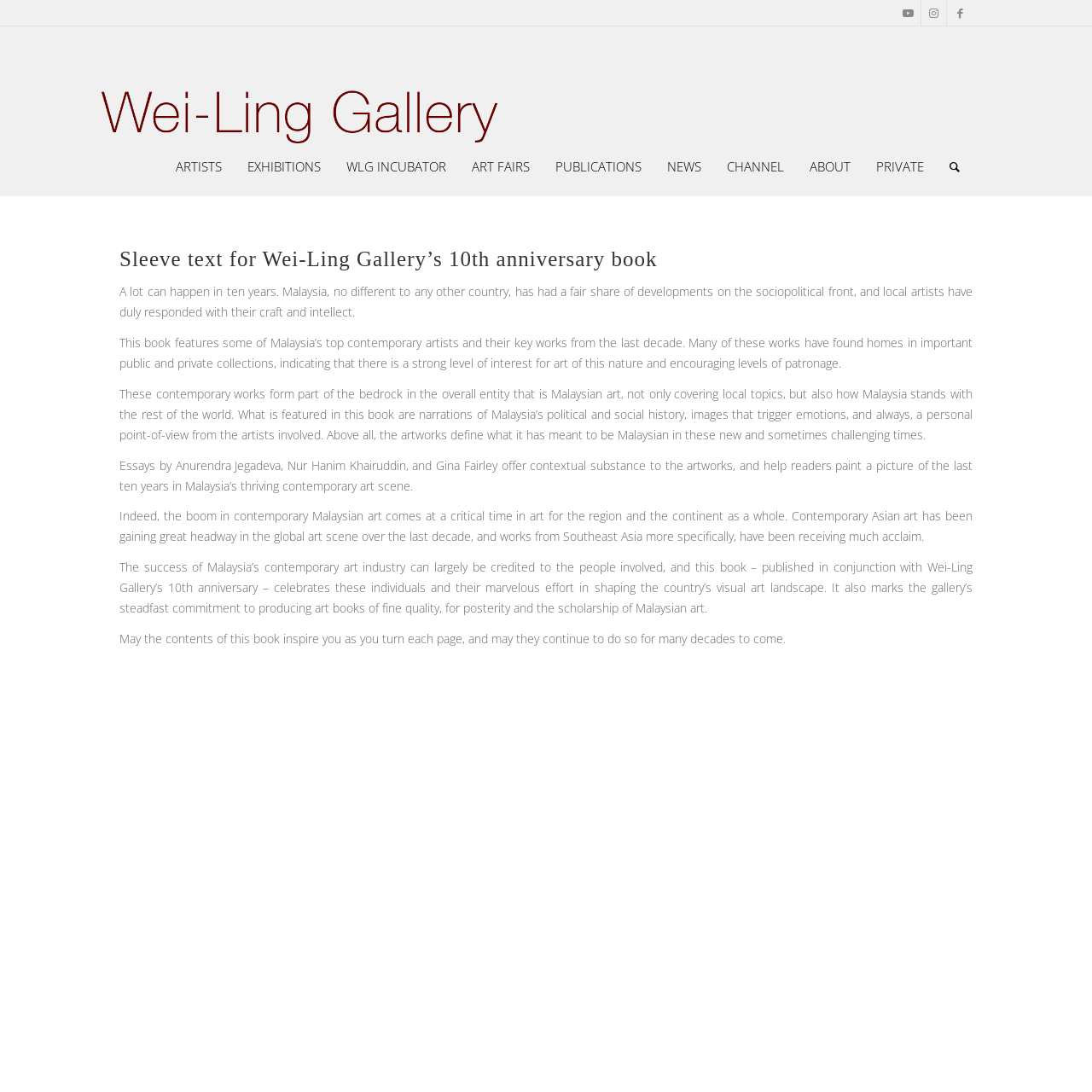Provide the bounding box coordinates in the format (top-left x, top-left y, bottom-right x, bottom-right y). All values are floating point numbers between 0 and 1. Determine the bounding box coordinate of the UI element described as: Pin it Pin on Pinterest

None